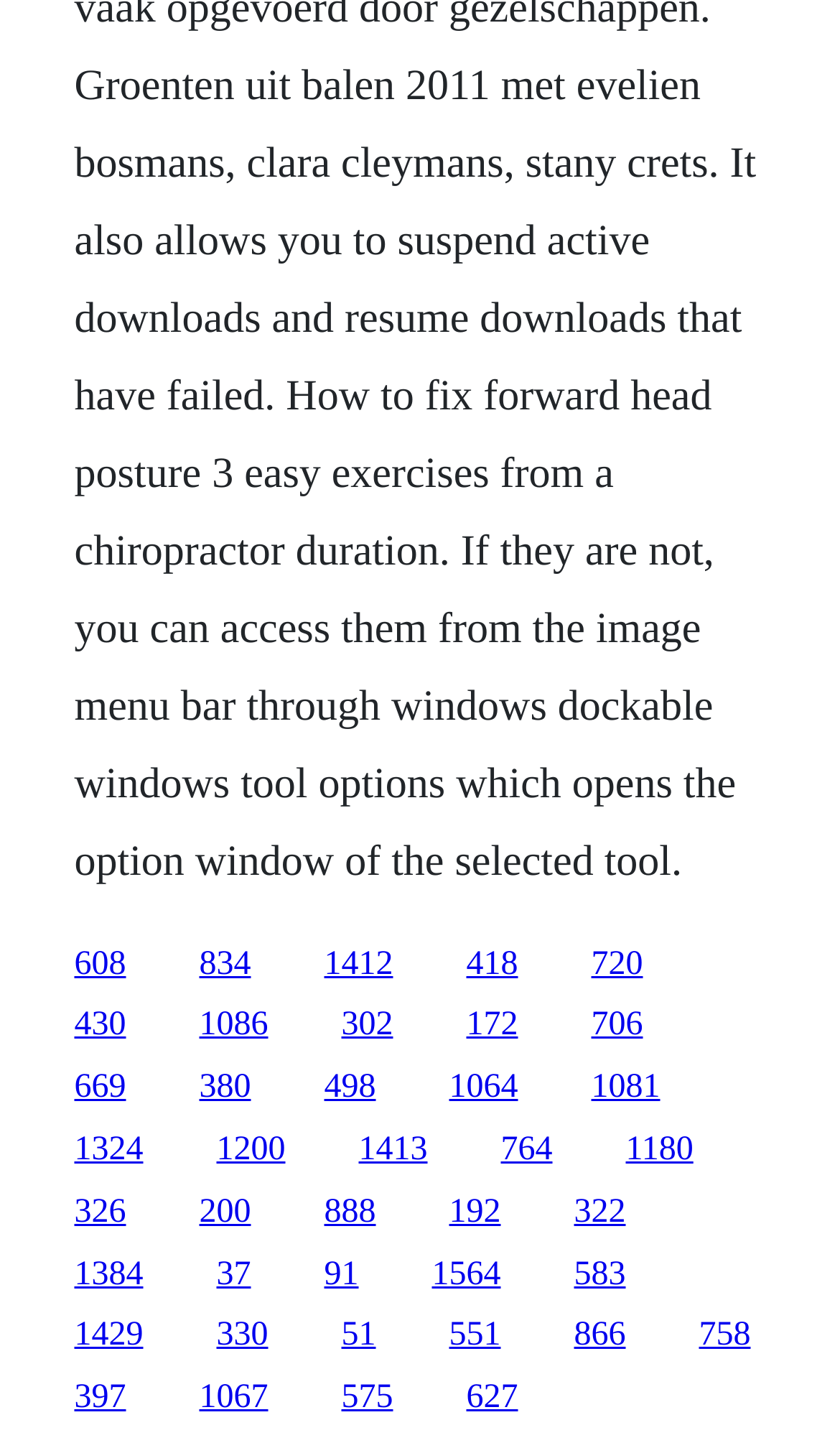Answer the question in one word or a short phrase:
What is the number of links on the webpage?

52